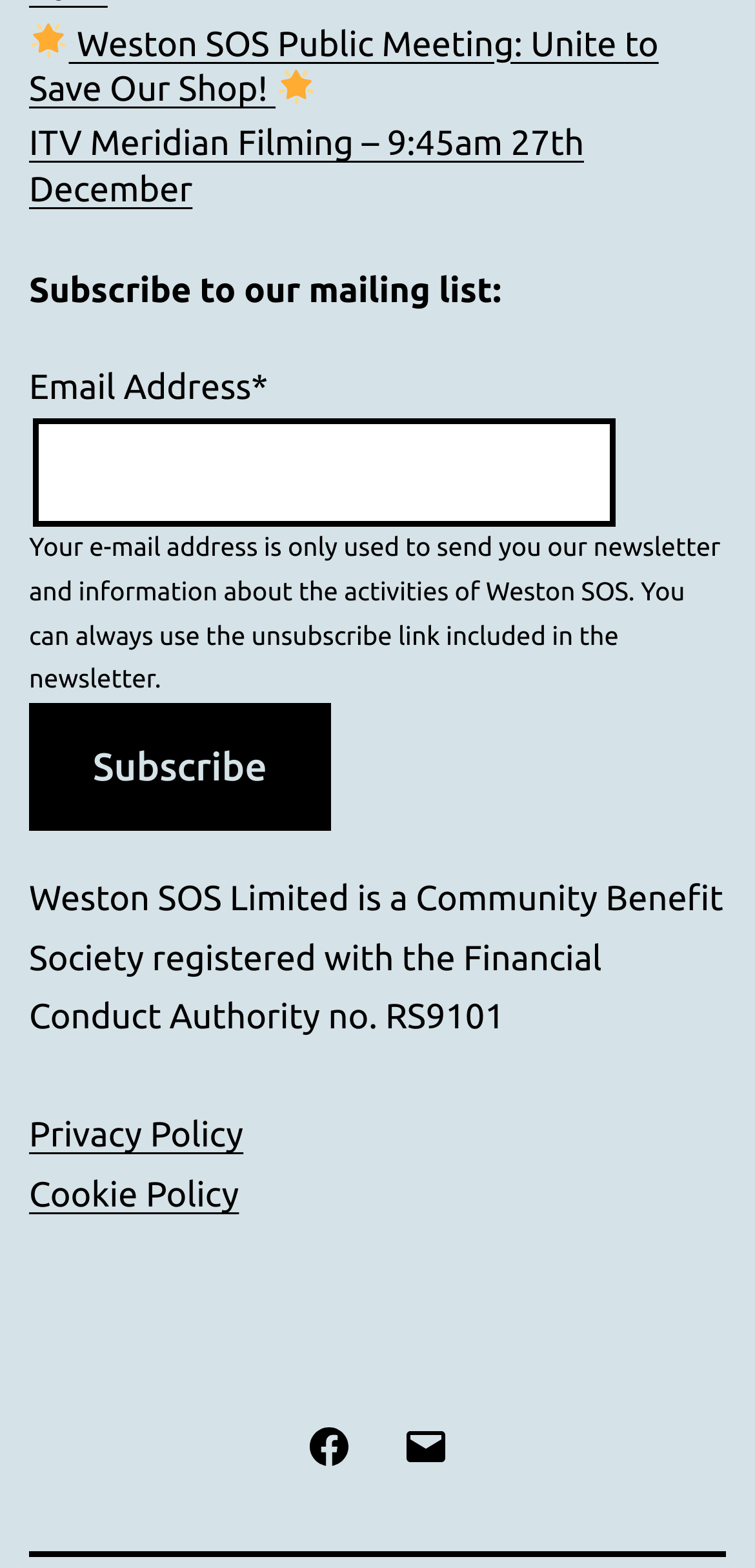Based on the image, please respond to the question with as much detail as possible:
What is the theme of the first link on the page?

The first link on the page has the text '🌟 Weston SOS Public Meeting: Unite to Save Our Shop! 🌟', which suggests that the theme of the link is a public meeting.